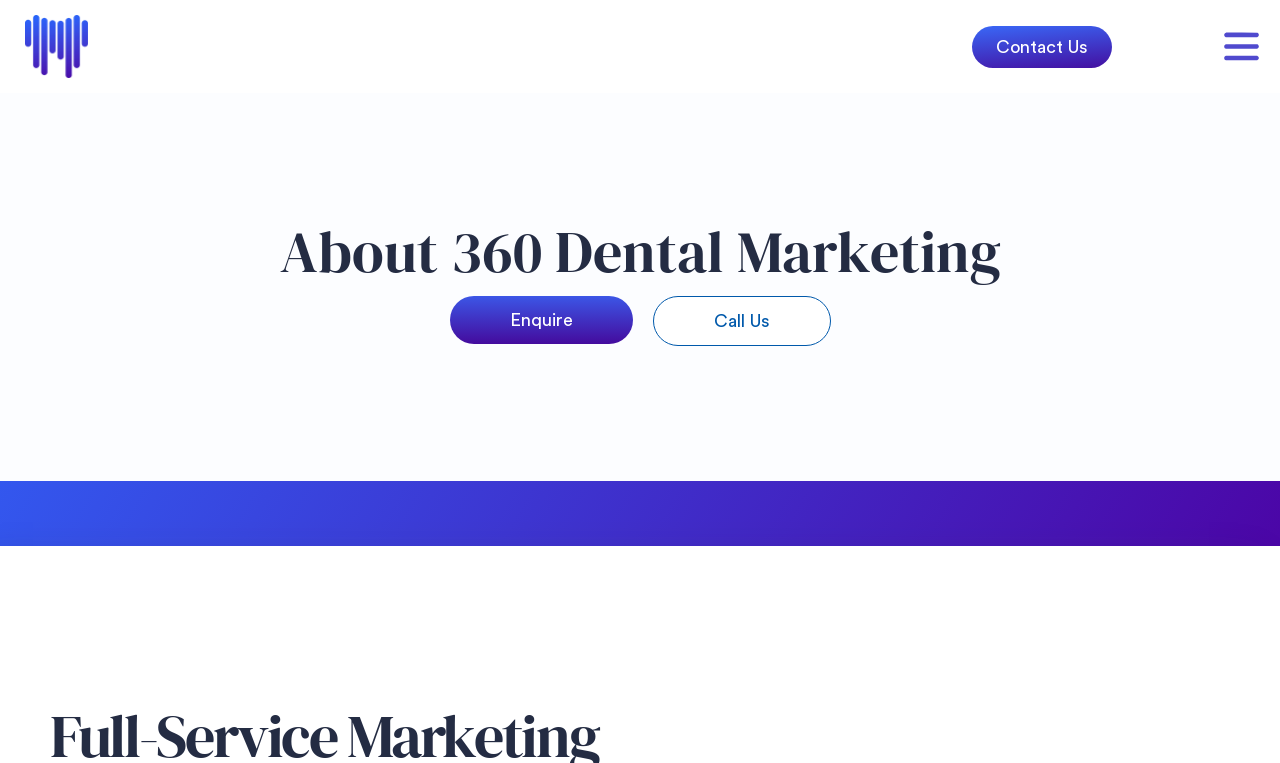Analyze the image and give a detailed response to the question:
What is the purpose of the image at the top right?

The image at the top right, with coordinates [0.955, 0.036, 0.984, 0.085], is likely the company logo, used to represent the brand identity.